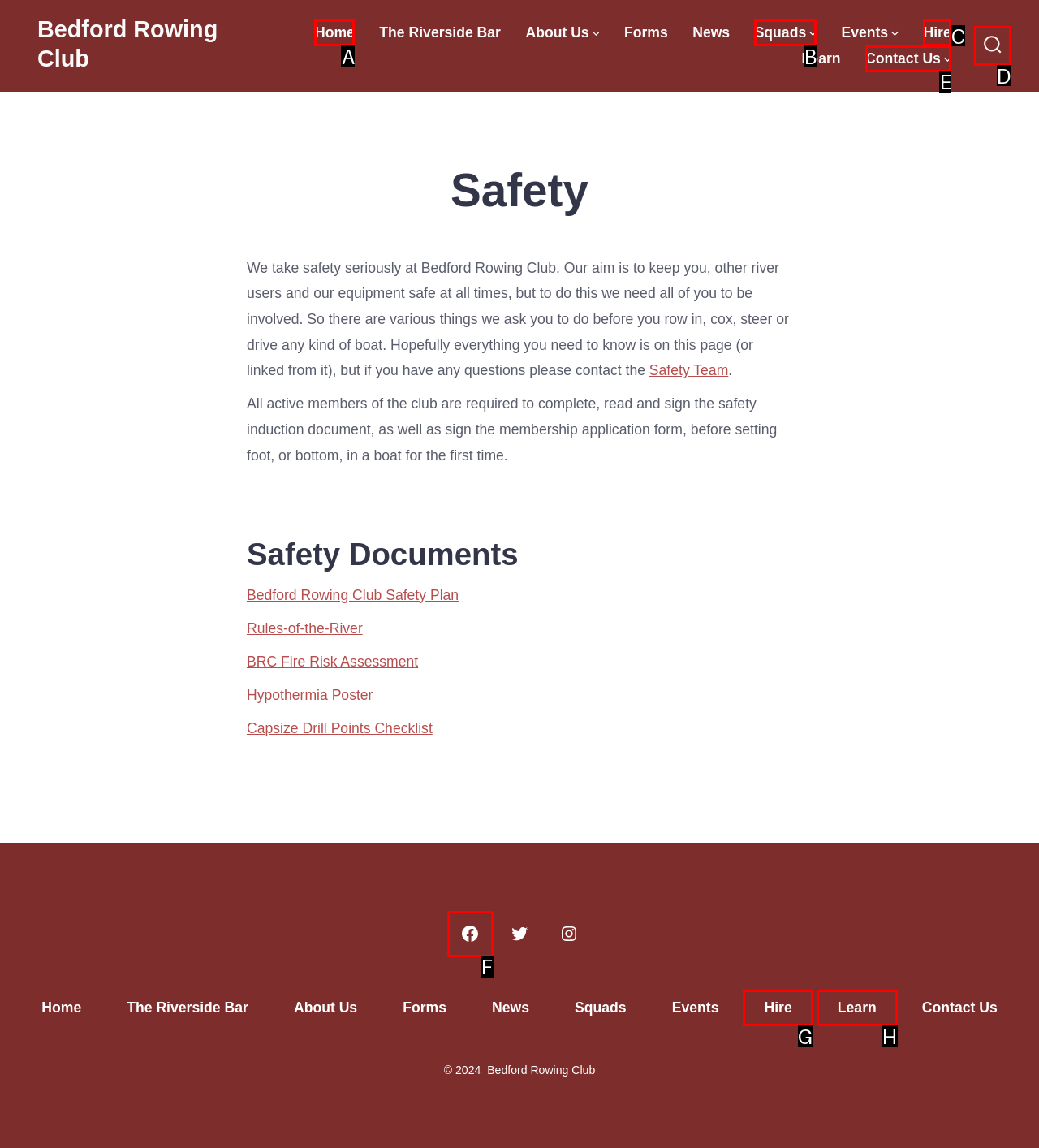Tell me which UI element to click to fulfill the given task: Click the Search Toggle button. Respond with the letter of the correct option directly.

D